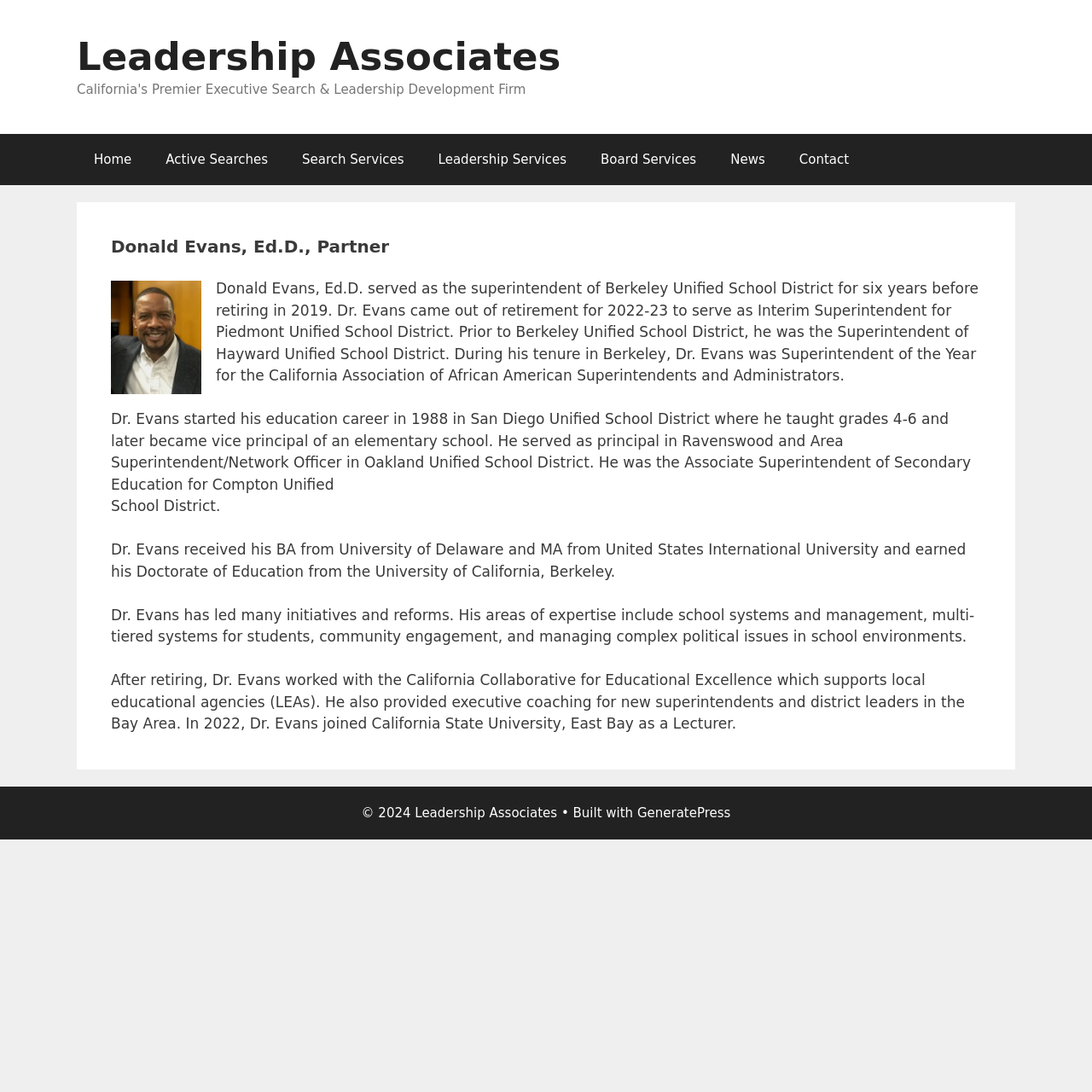Locate the bounding box coordinates of the clickable region necessary to complete the following instruction: "Click on the Home link". Provide the coordinates in the format of four float numbers between 0 and 1, i.e., [left, top, right, bottom].

[0.07, 0.122, 0.136, 0.169]